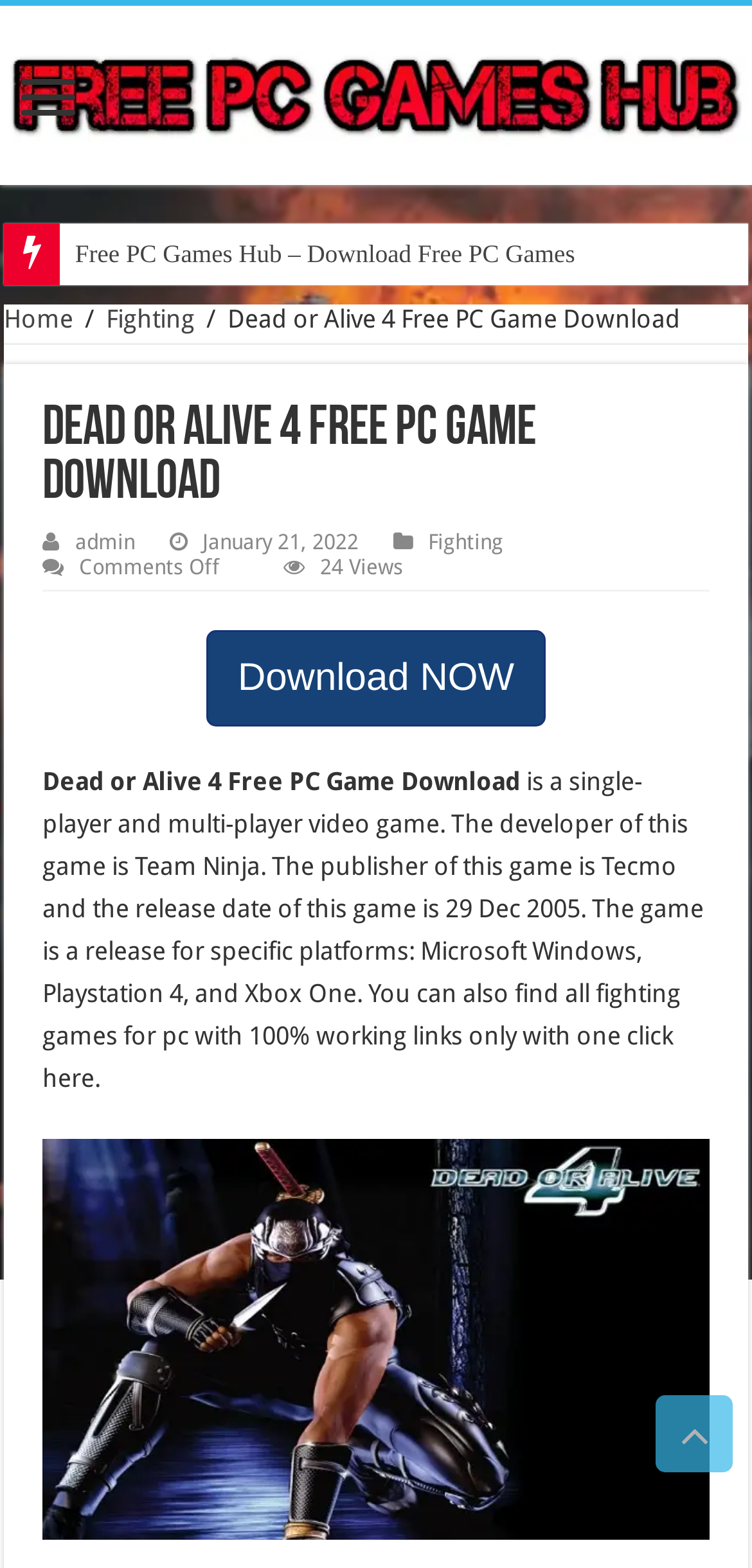Identify the bounding box coordinates for the region of the element that should be clicked to carry out the instruction: "Read the 'Dead or Alive 4 Free PC Game Download' article". The bounding box coordinates should be four float numbers between 0 and 1, i.e., [left, top, right, bottom].

[0.302, 0.195, 0.905, 0.213]